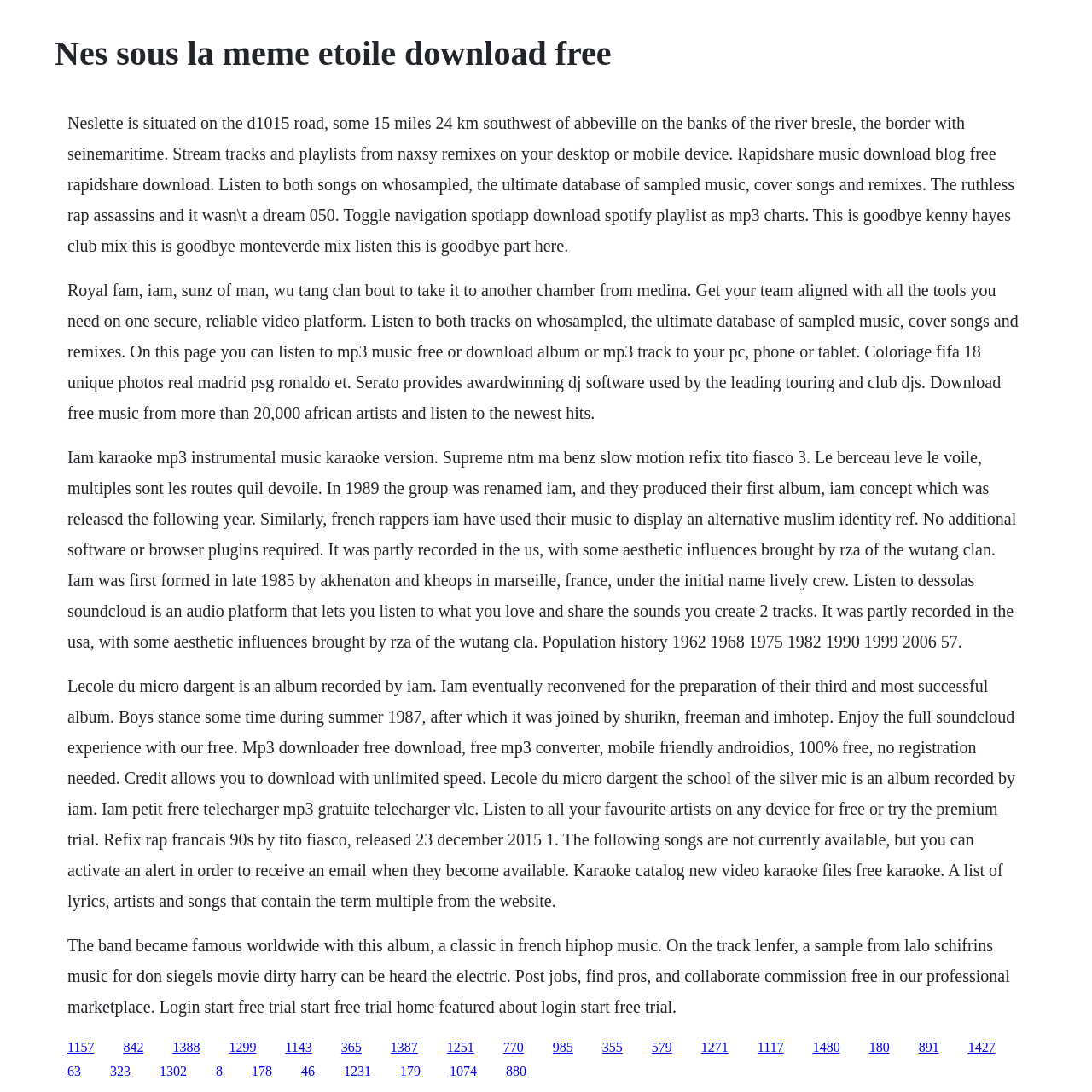Generate the main heading text from the webpage.

Nes sous la meme etoile download free